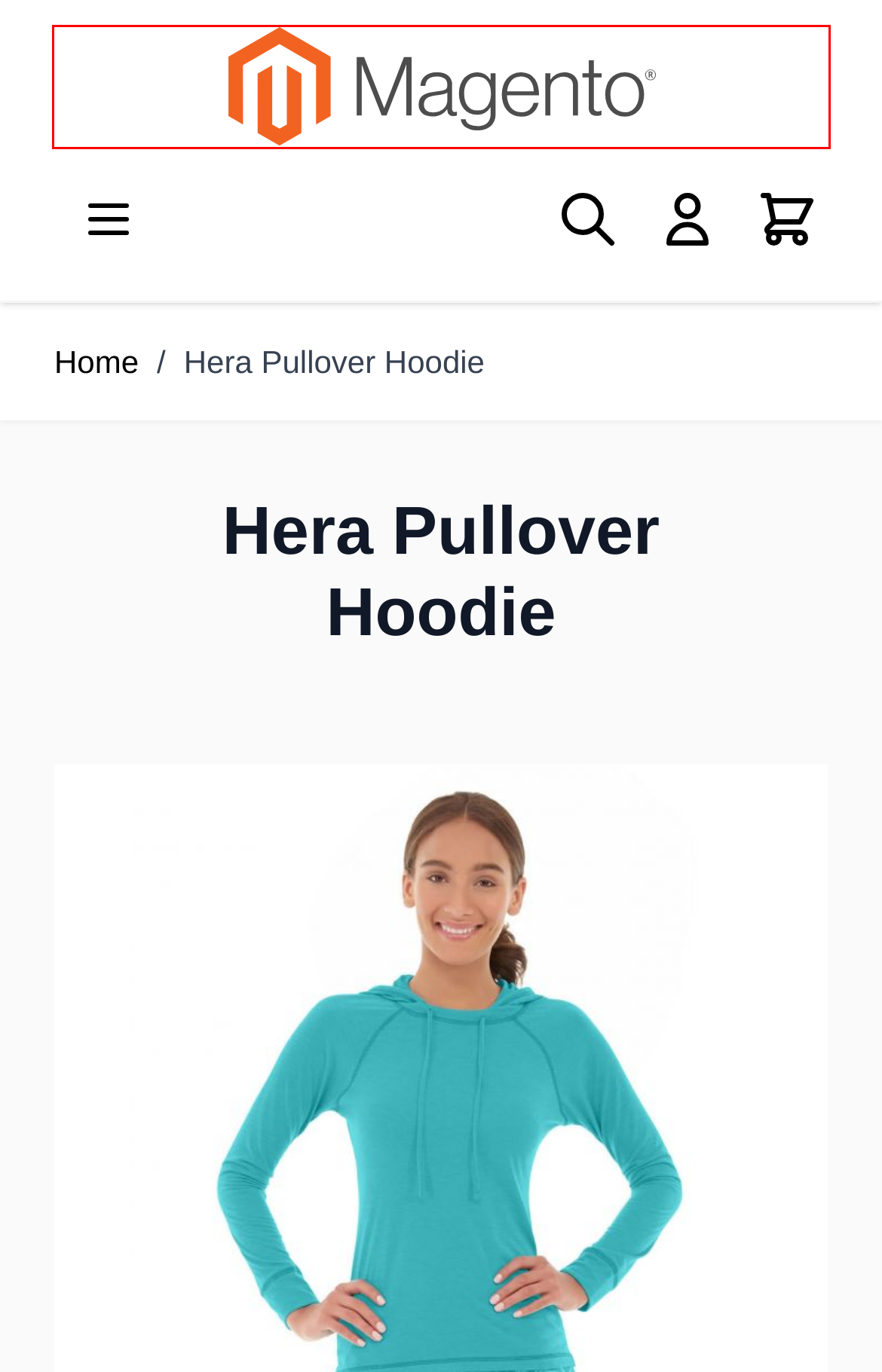You are provided with a screenshot of a webpage that includes a red rectangle bounding box. Please choose the most appropriate webpage description that matches the new webpage after clicking the element within the red bounding box. Here are the candidates:
A. Layla Tee
B. Iris Workout Top
C. Popular Search Terms
D. Contact Us
E. Sahara Leggings
F. Home Page
G. Customer Login
H. Daria Bikram Pant

F